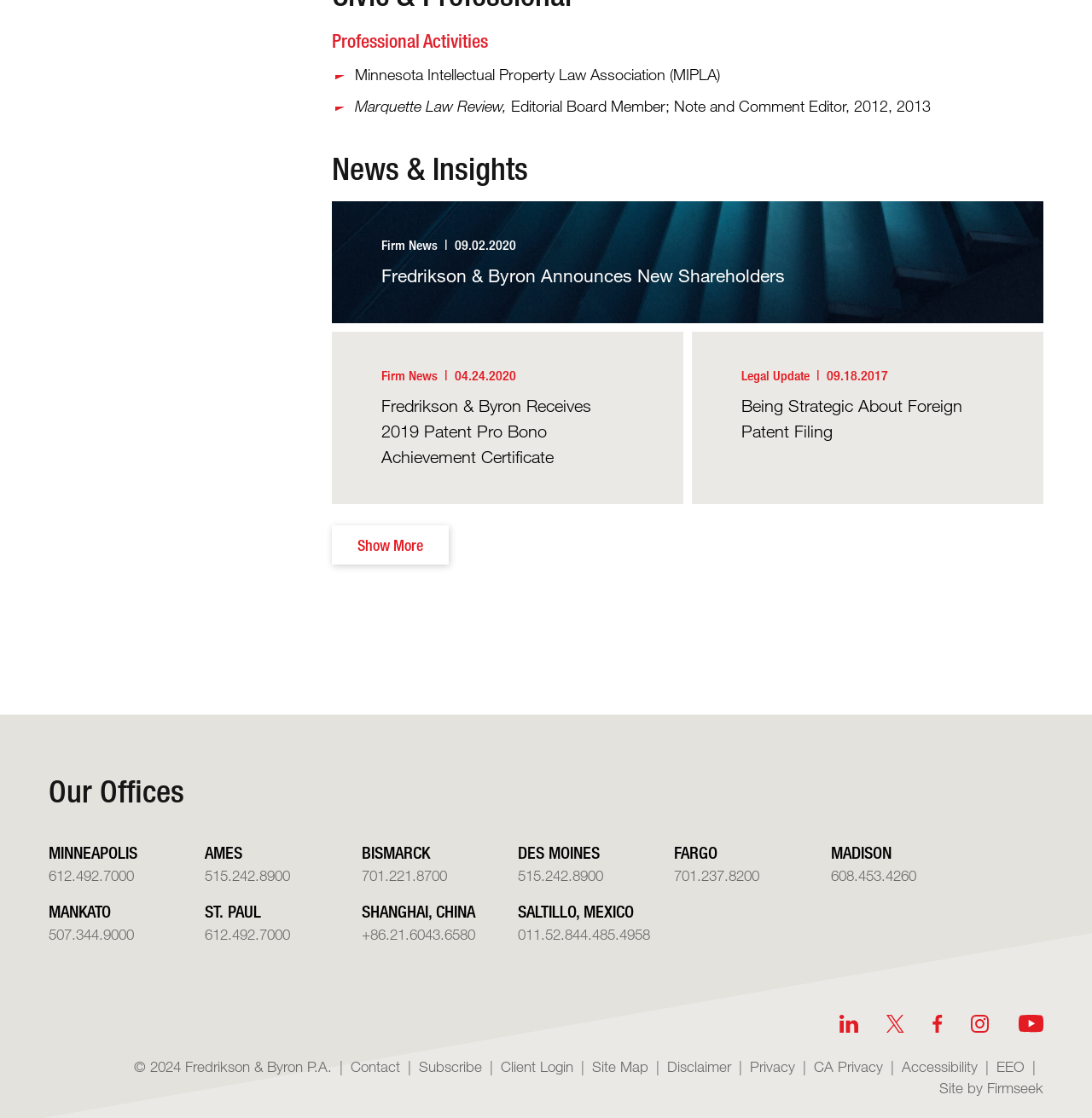What is the phone number of the Minneapolis office?
Refer to the image and give a detailed response to the question.

I found the answer by looking at the 'Our Offices' section, where it lists 'MINNEAPOLIS' with a phone number of '612.492.7000'.